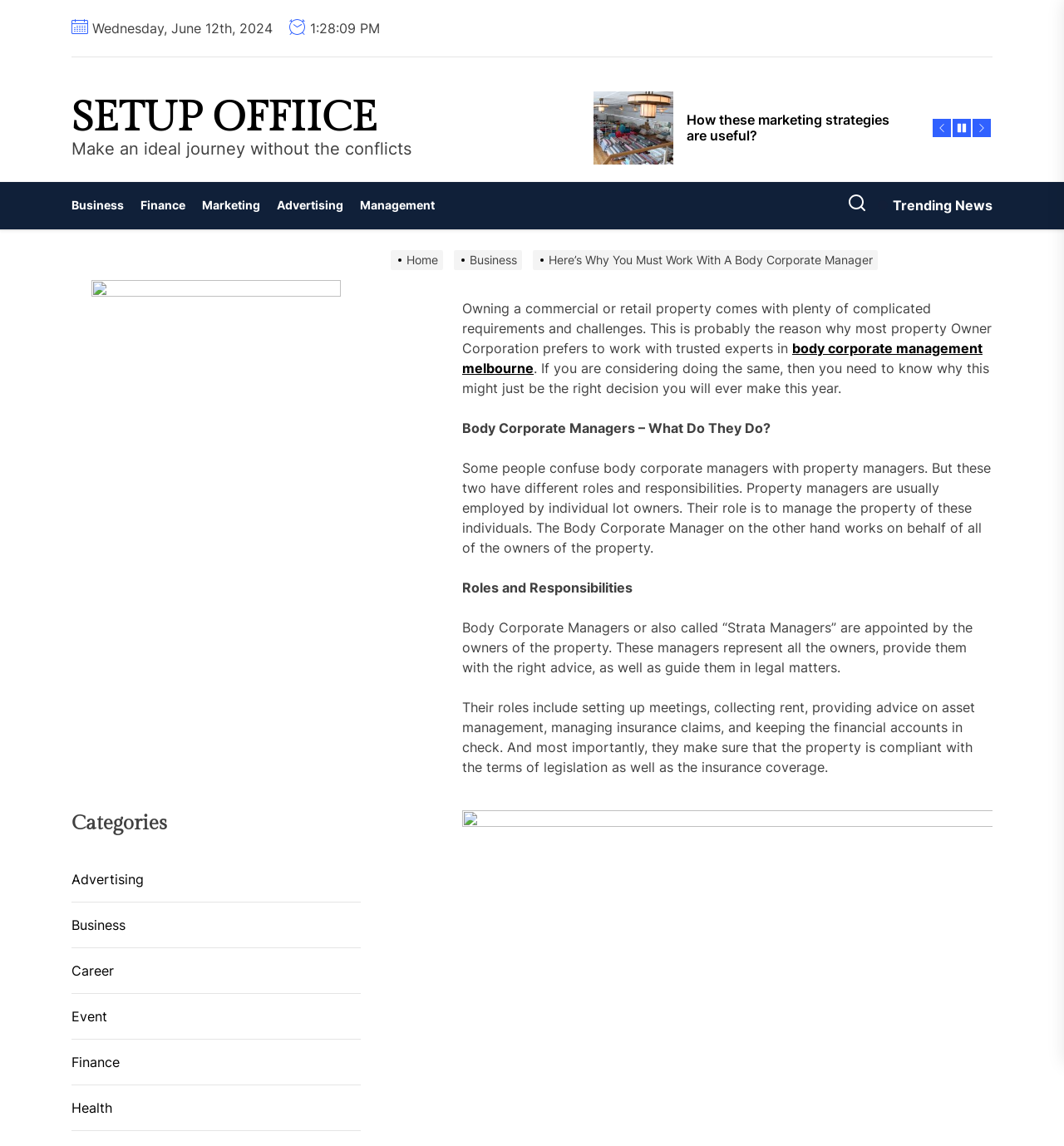Provide a single word or phrase to answer the given question: 
What is the purpose of a Body Corporate Manager?

To manage property on behalf of owners